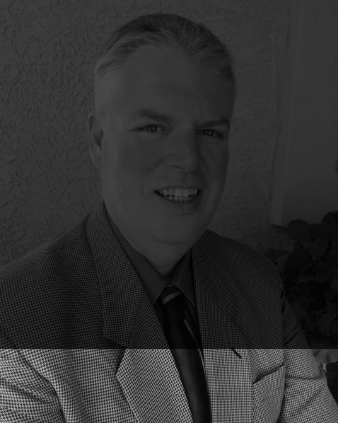What is the focus of the company culture?
Please provide a detailed and comprehensive answer to the question.

As mentioned in the caption, Charlie Wakefield actively promotes a culture focused on customer satisfaction and sustainable housing solutions, reflecting the company's ethos of worship through service.